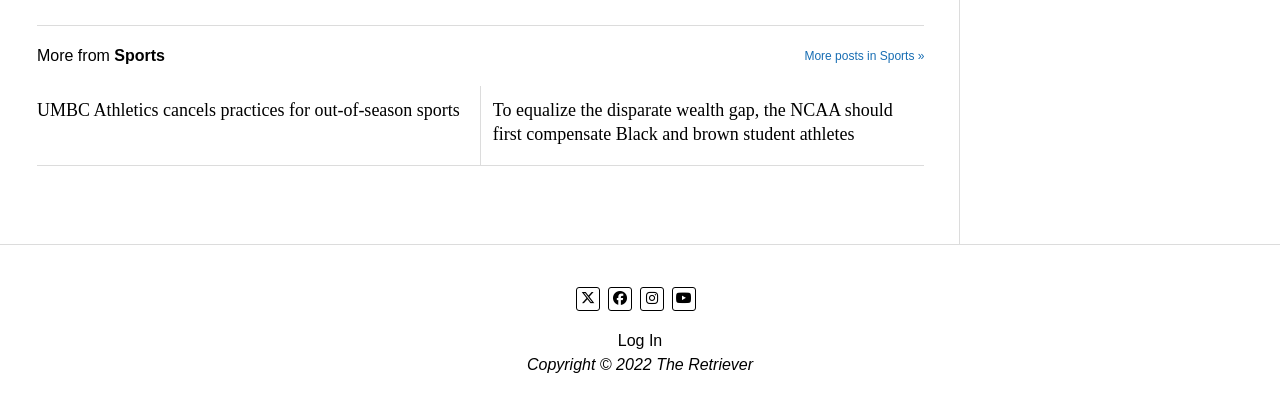Using the provided element description: "title="instagram"", identify the bounding box coordinates. The coordinates should be four floats between 0 and 1 in the order [left, top, right, bottom].

[0.5, 0.699, 0.519, 0.757]